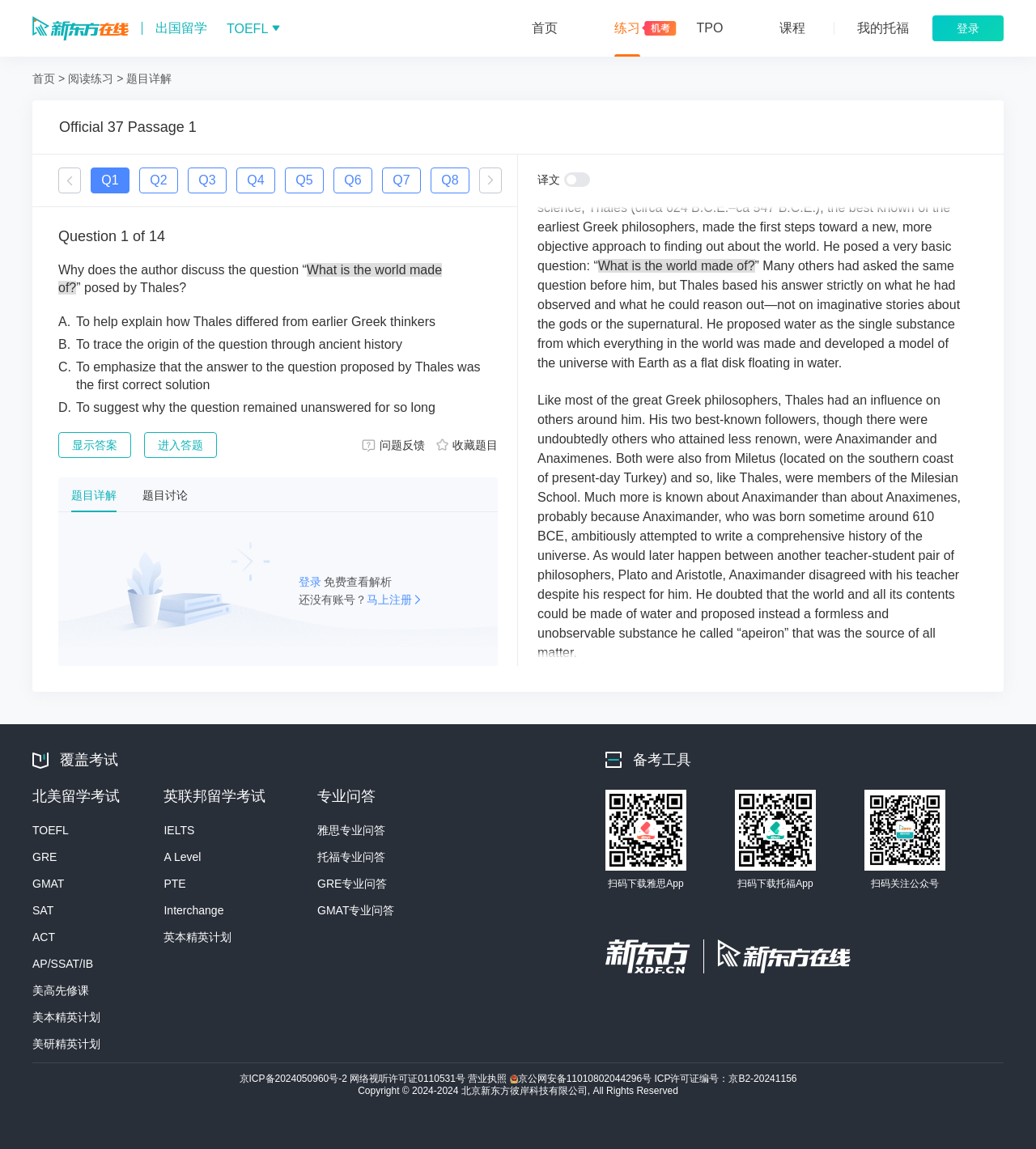Specify the bounding box coordinates of the element's region that should be clicked to achieve the following instruction: "View the 'Official 37 Passage 1' reading practice". The bounding box coordinates consist of four float numbers between 0 and 1, in the format [left, top, right, bottom].

[0.057, 0.103, 0.19, 0.117]